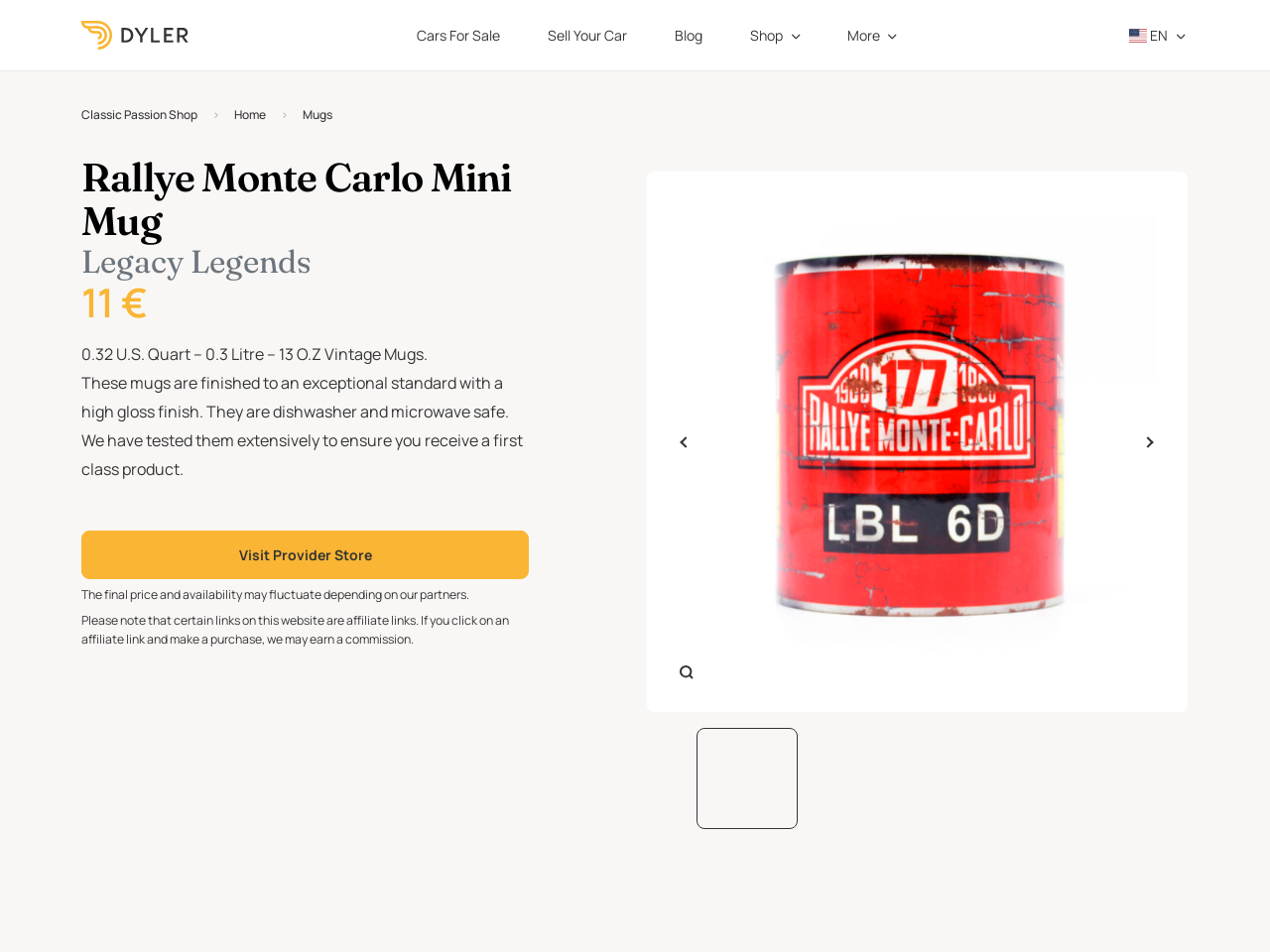Please give a short response to the question using one word or a phrase:
What is the brand of the mug?

Legacy Legends